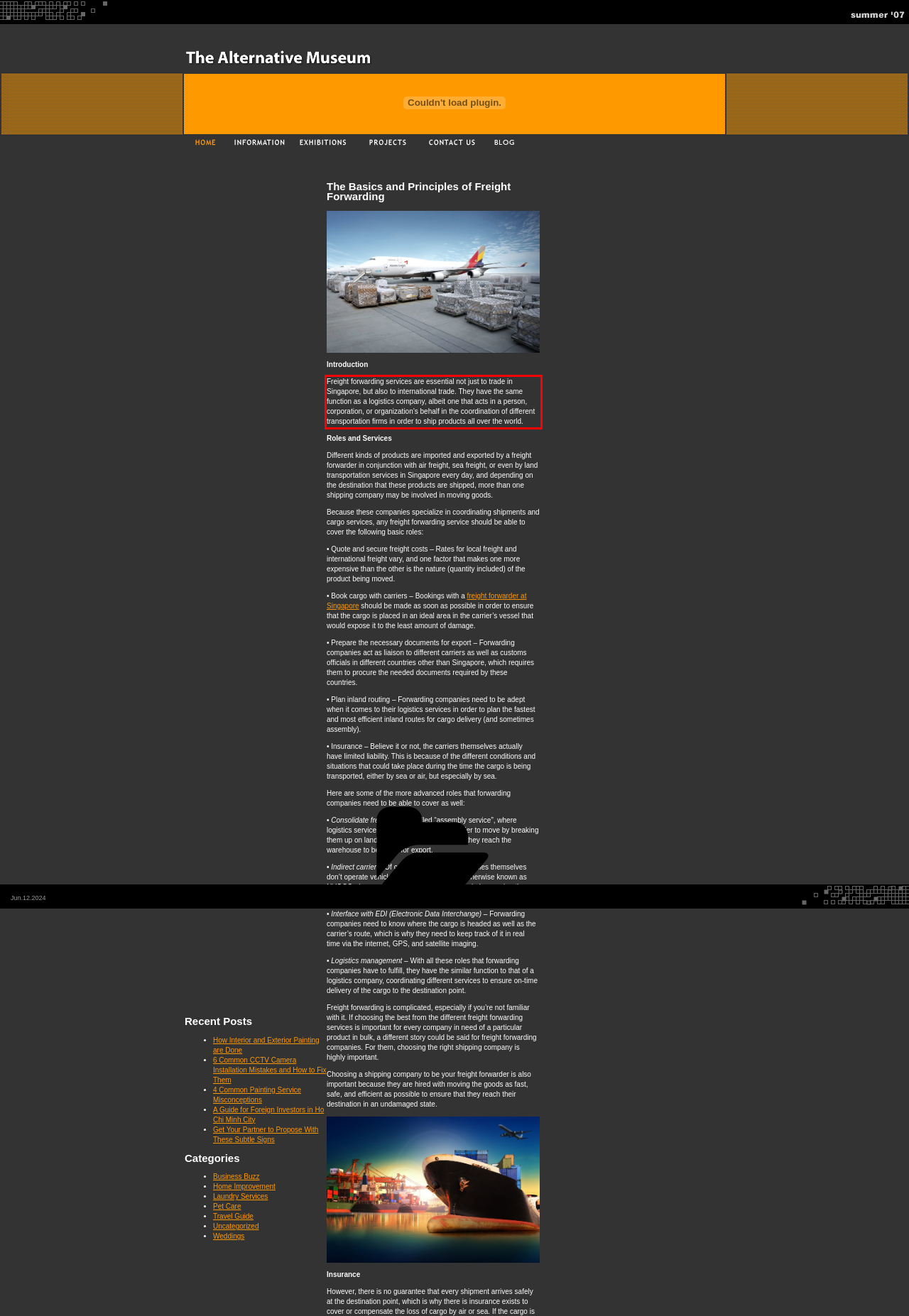Look at the screenshot of the webpage, locate the red rectangle bounding box, and generate the text content that it contains.

Freight forwarding services are essential not just to trade in Singapore, but also to international trade. They have the same function as a logistics company, albeit one that acts in a person, corporation, or organization’s behalf in the coordination of different transportation firms in order to ship products all over the world.